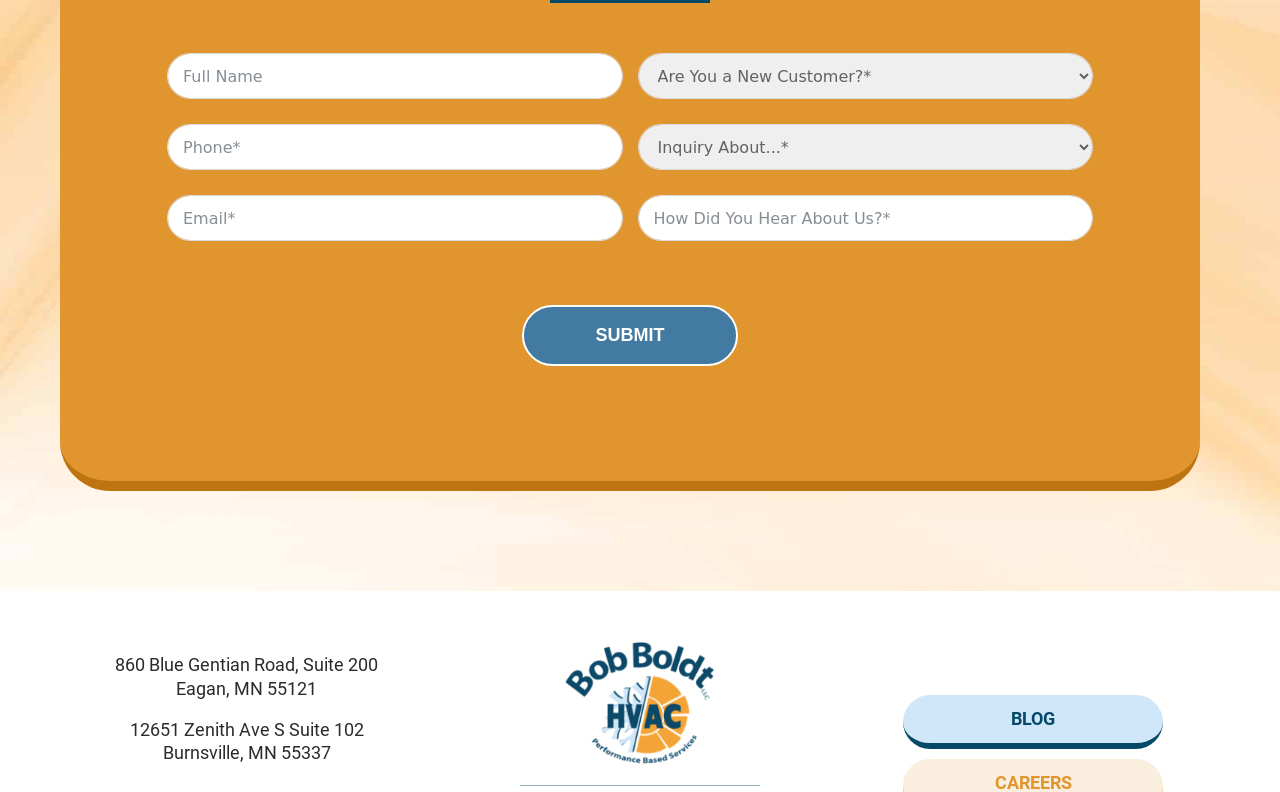Please locate the bounding box coordinates of the element that should be clicked to complete the given instruction: "select an option from the first combobox".

[0.498, 0.067, 0.854, 0.125]